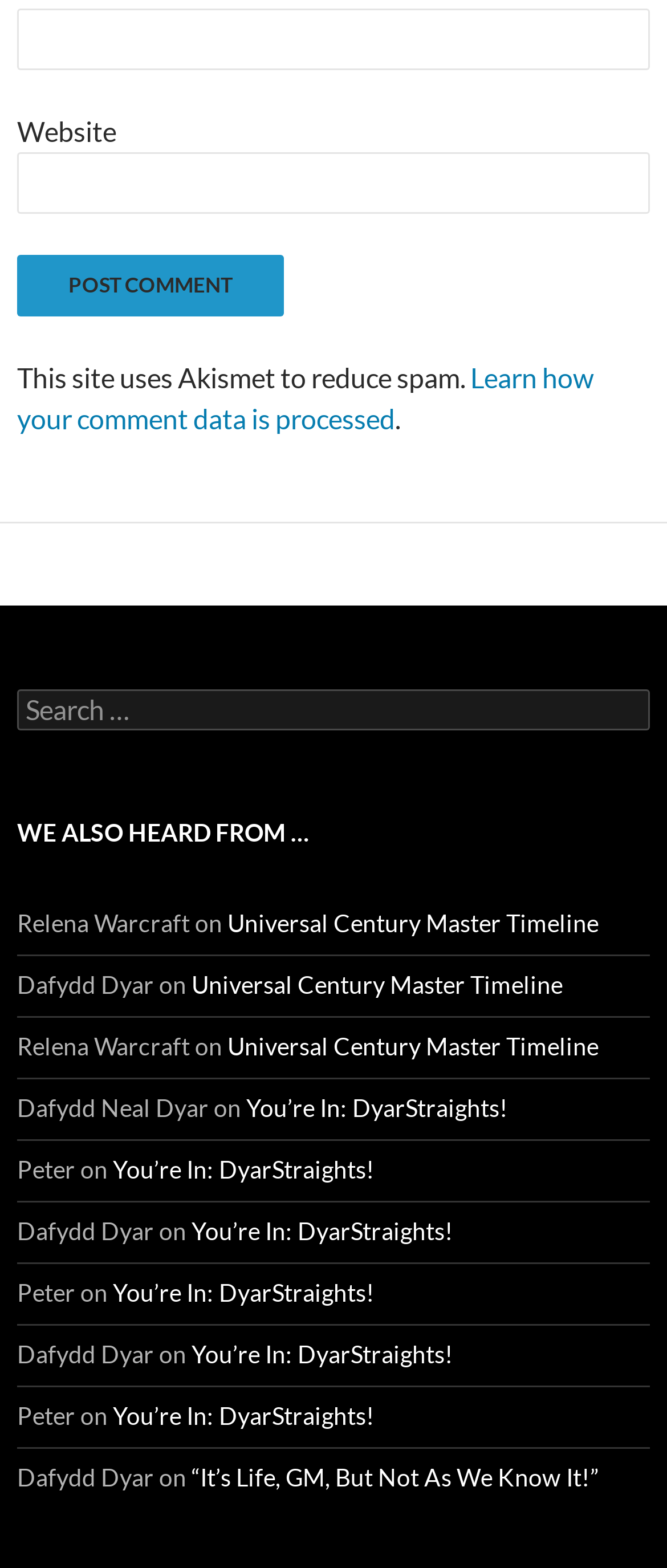Predict the bounding box coordinates for the UI element described as: "parent_node: Website name="url"". The coordinates should be four float numbers between 0 and 1, presented as [left, top, right, bottom].

[0.026, 0.097, 0.974, 0.136]